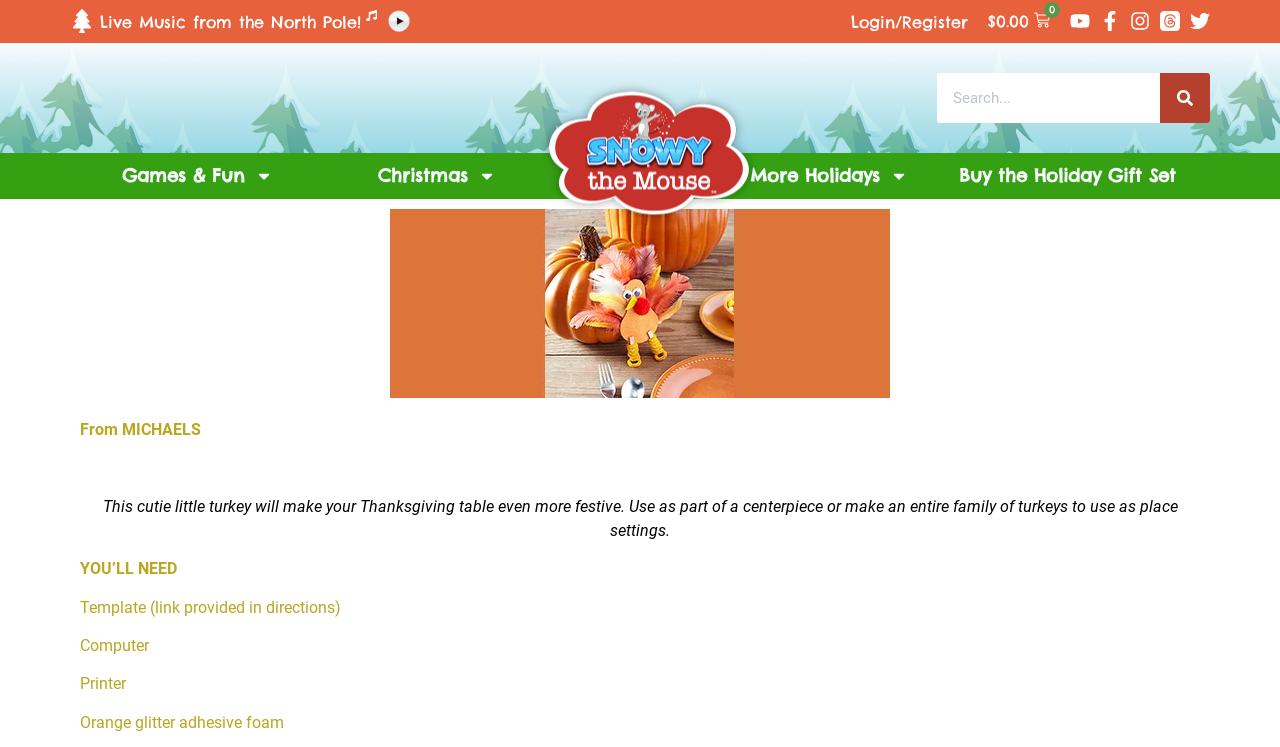What type of content is available on the 'Games & Fun' section?
Based on the image content, provide your answer in one word or a short phrase.

Games